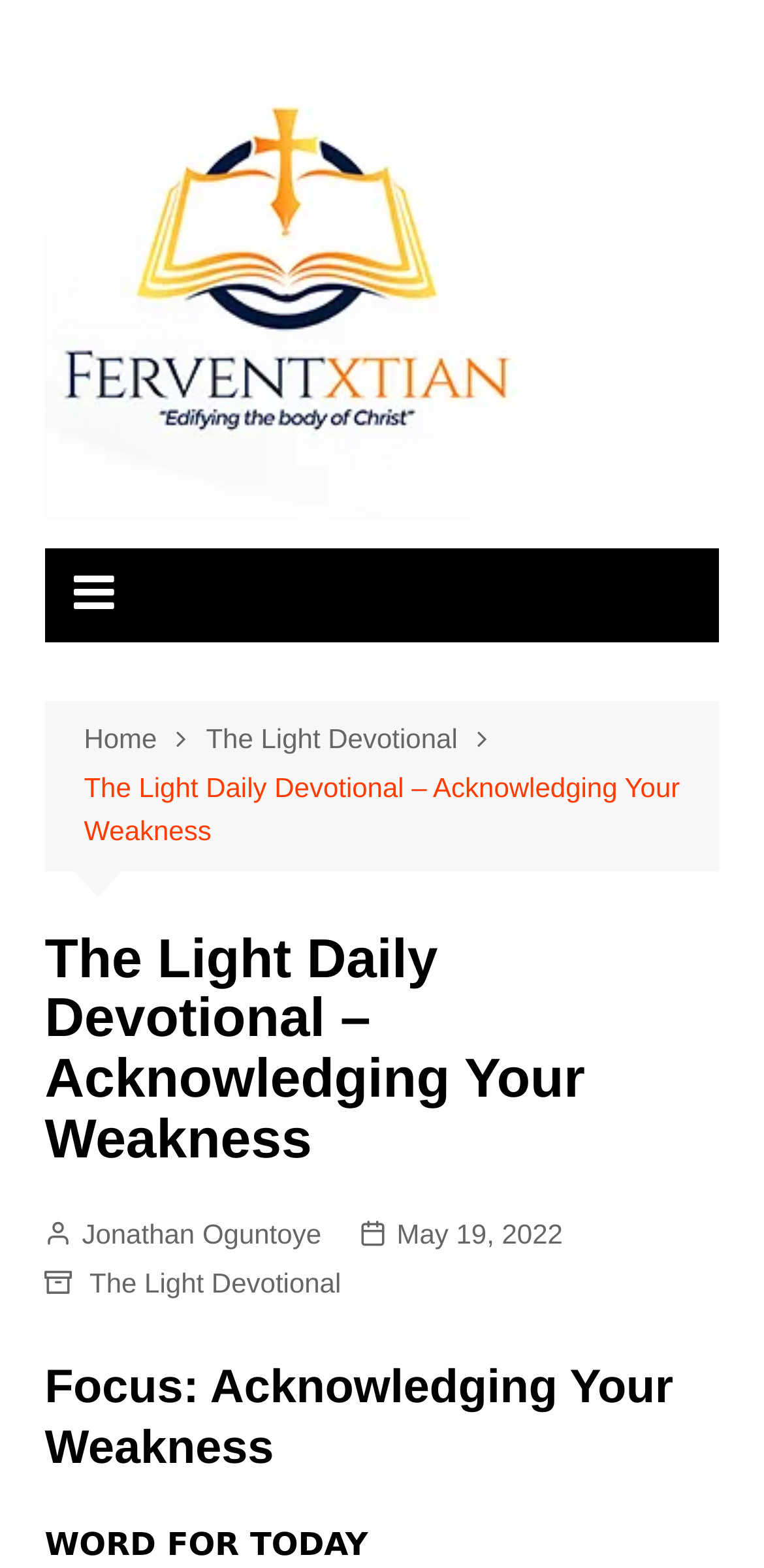Determine the bounding box coordinates for the HTML element mentioned in the following description: "Home". The coordinates should be a list of four floats ranging from 0 to 1, represented as [left, top, right, bottom].

[0.11, 0.457, 0.27, 0.485]